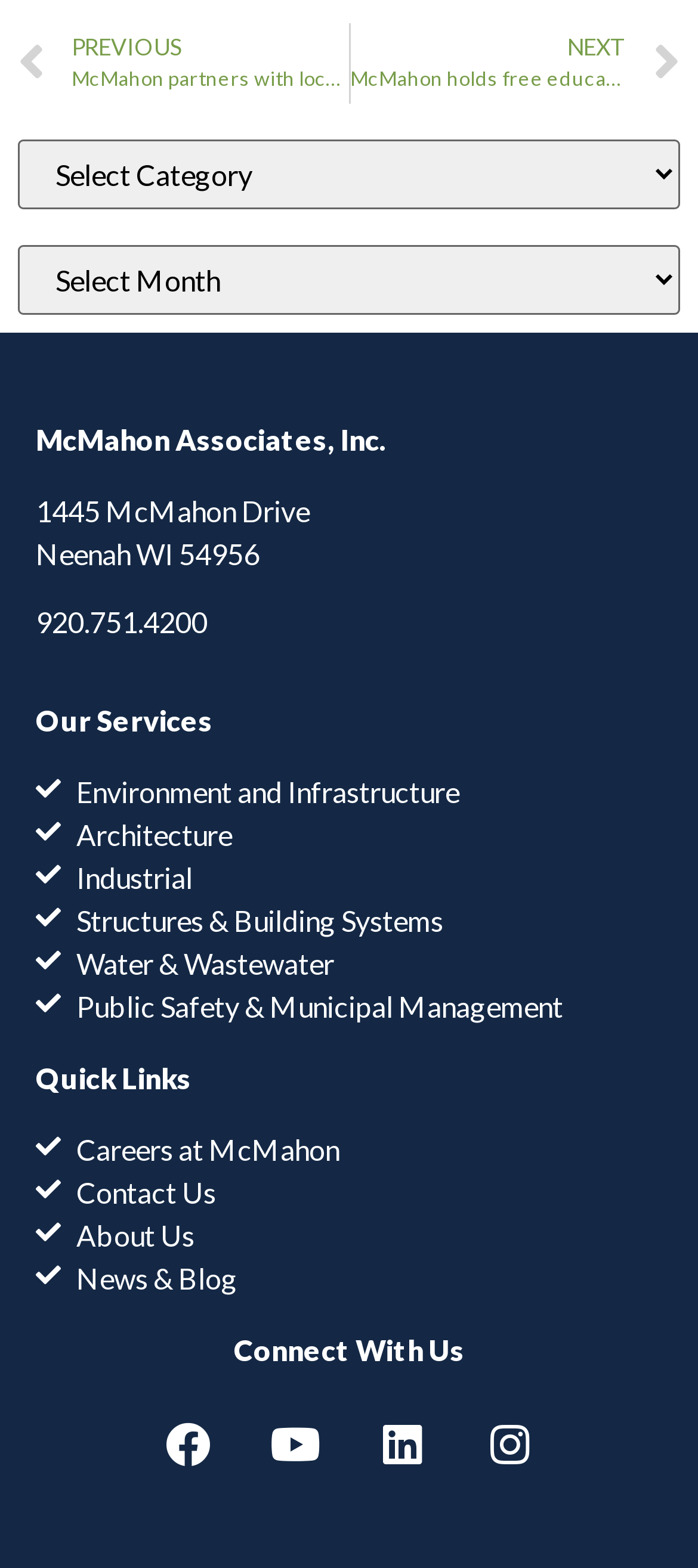Identify the bounding box coordinates of the element that should be clicked to fulfill this task: "View careers at McMahon". The coordinates should be provided as four float numbers between 0 and 1, i.e., [left, top, right, bottom].

[0.051, 0.719, 0.949, 0.747]